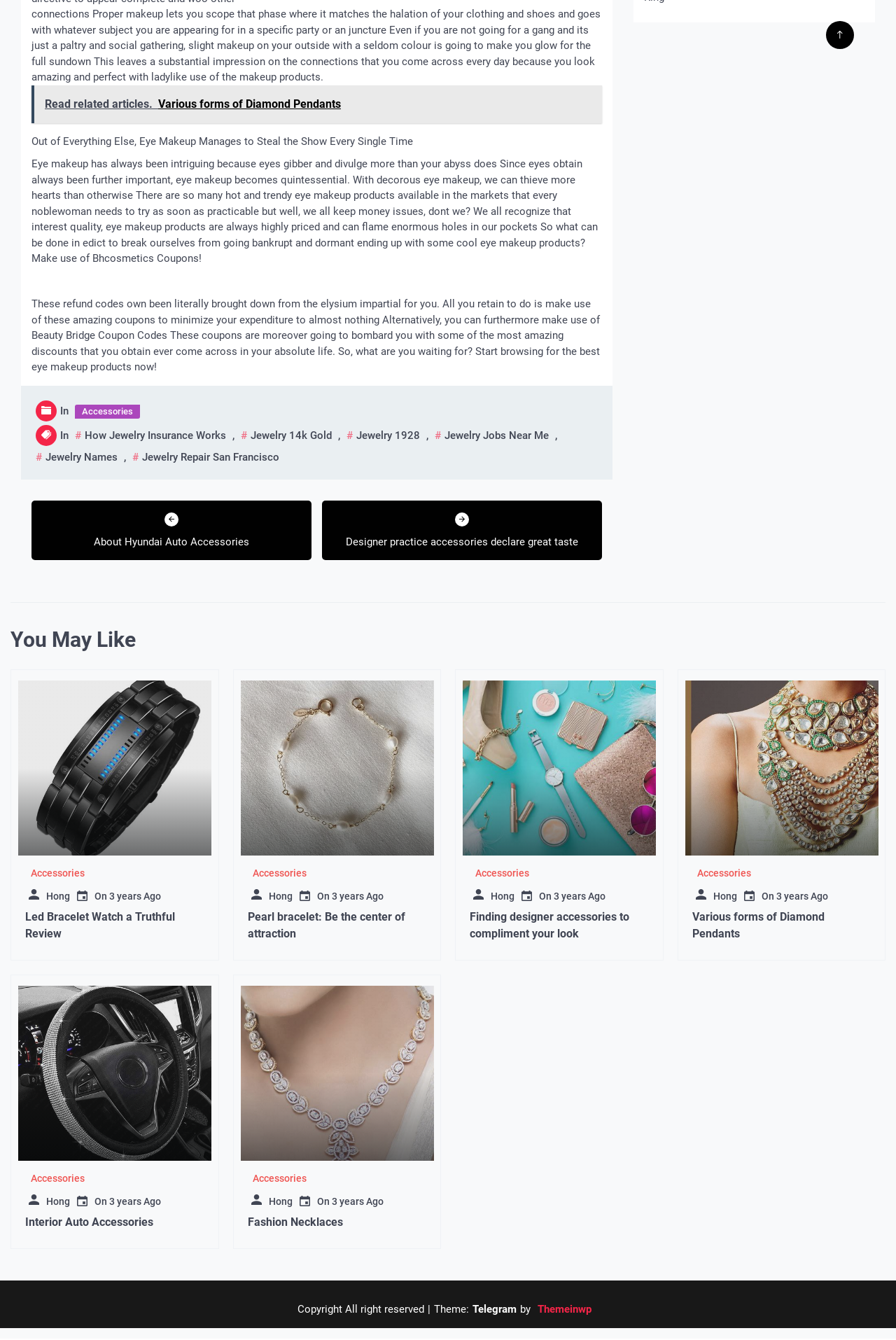Provide the bounding box coordinates for the area that should be clicked to complete the instruction: "Get Beauty Bridge Coupon Codes".

[0.035, 0.222, 0.67, 0.279]